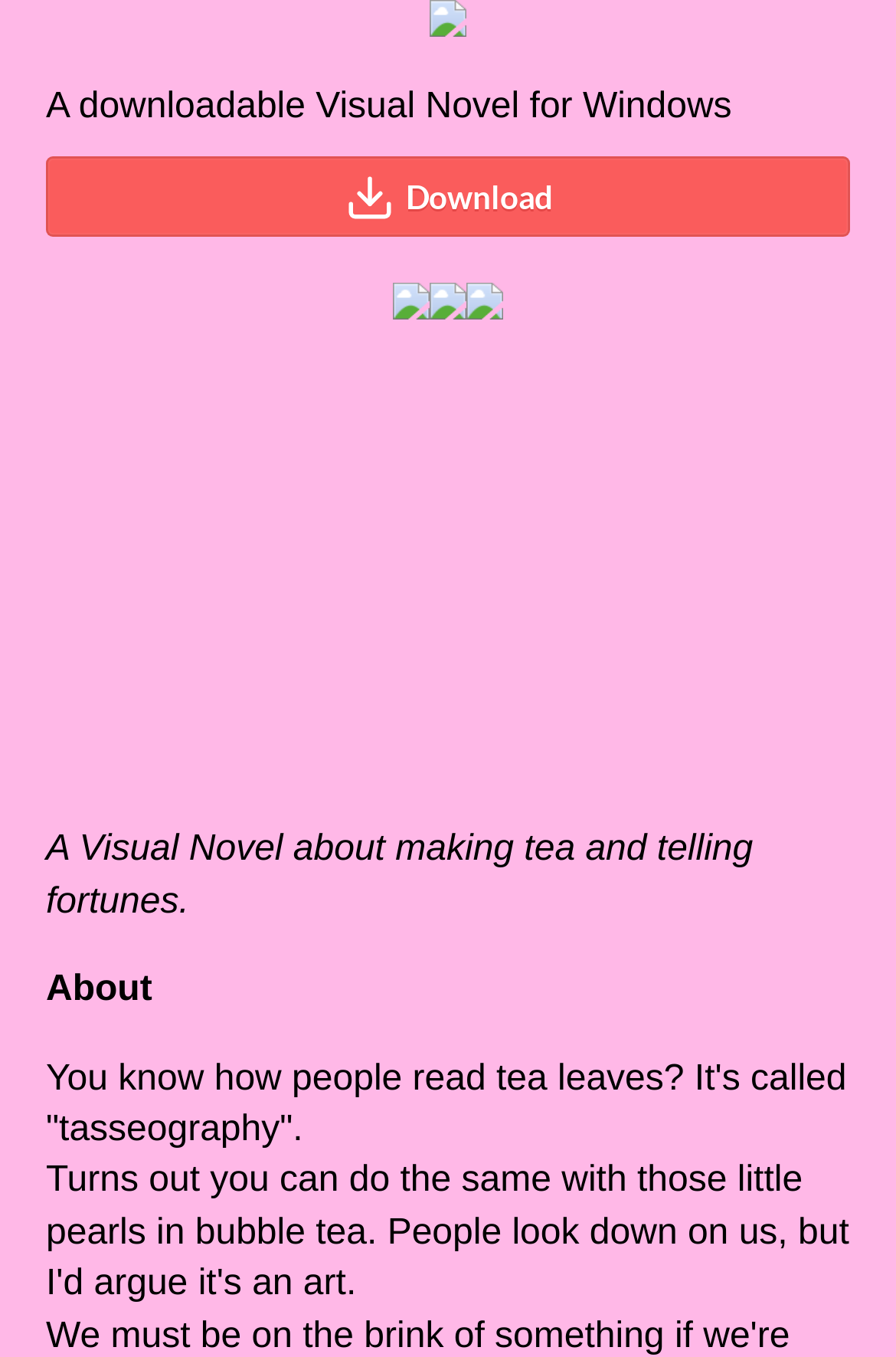What type of novel is downloadable? From the image, respond with a single word or brief phrase.

Visual Novel